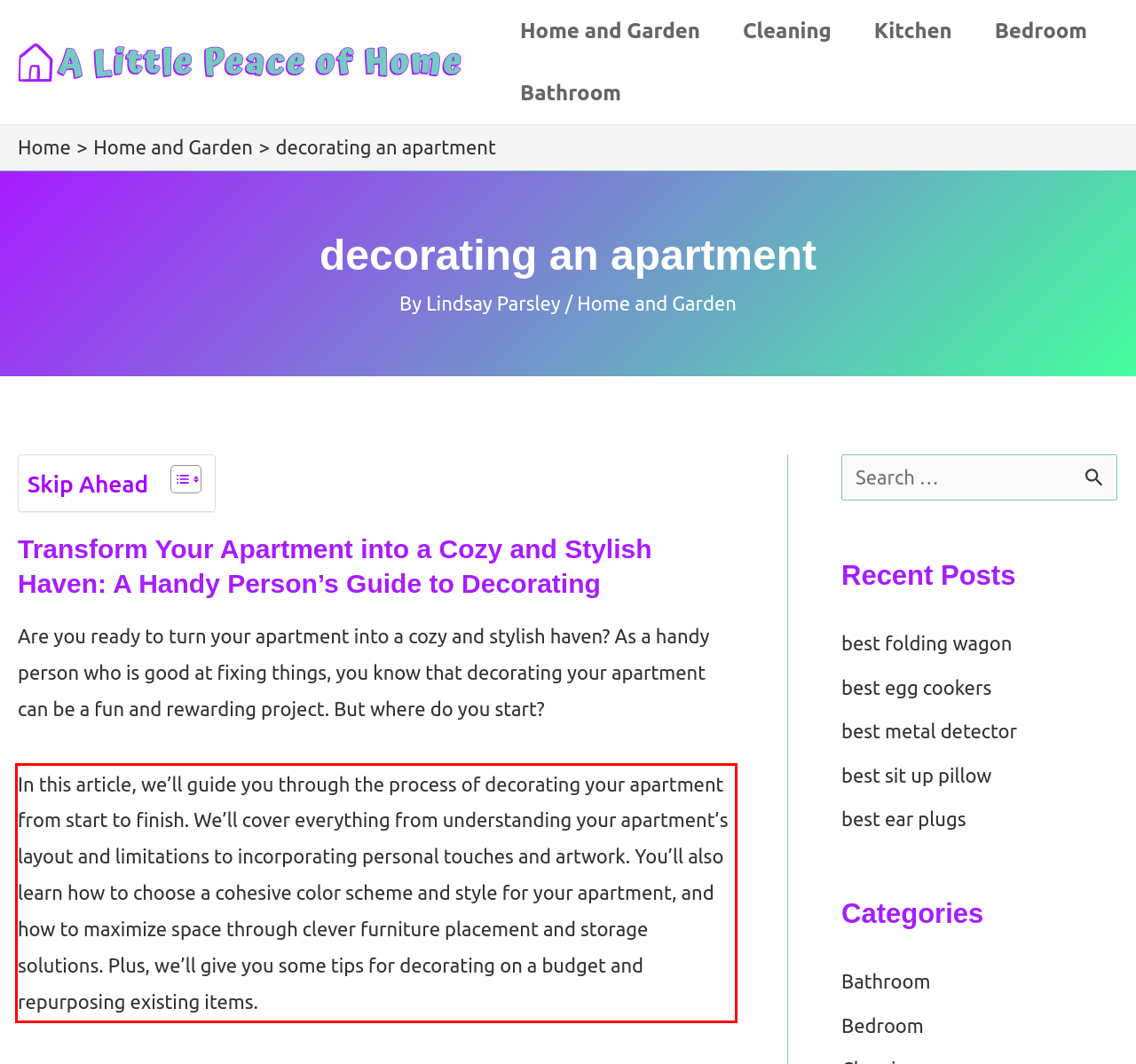Review the screenshot of the webpage and recognize the text inside the red rectangle bounding box. Provide the extracted text content.

In this article, we’ll guide you through the process of decorating your apartment from start to finish. We’ll cover everything from understanding your apartment’s layout and limitations to incorporating personal touches and artwork. You’ll also learn how to choose a cohesive color scheme and style for your apartment, and how to maximize space through clever furniture placement and storage solutions. Plus, we’ll give you some tips for decorating on a budget and repurposing existing items.